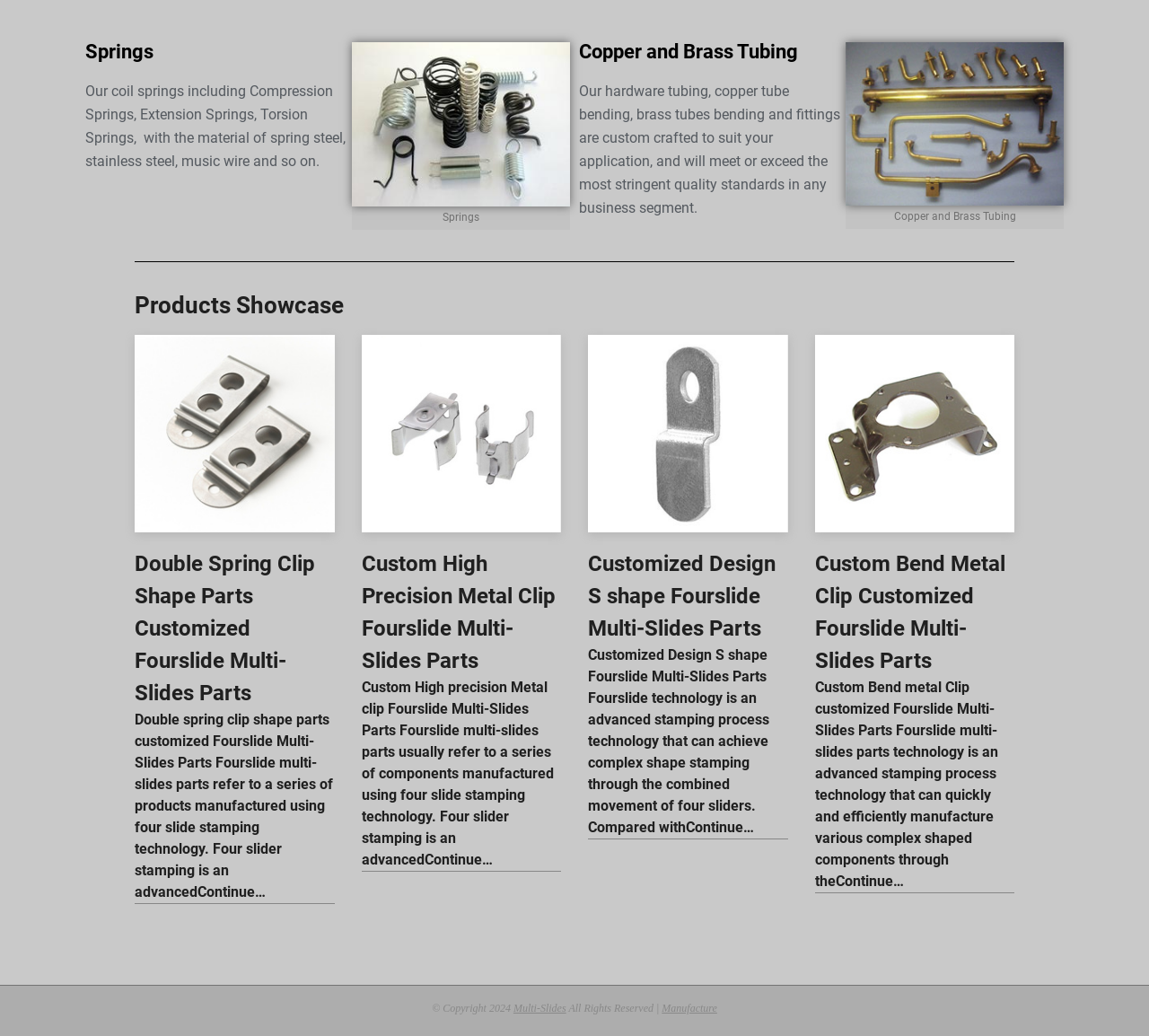Please specify the bounding box coordinates in the format (top-left x, top-left y, bottom-right x, bottom-right y), with all values as floating point numbers between 0 and 1. Identify the bounding box of the UI element described by: About CIEE

None